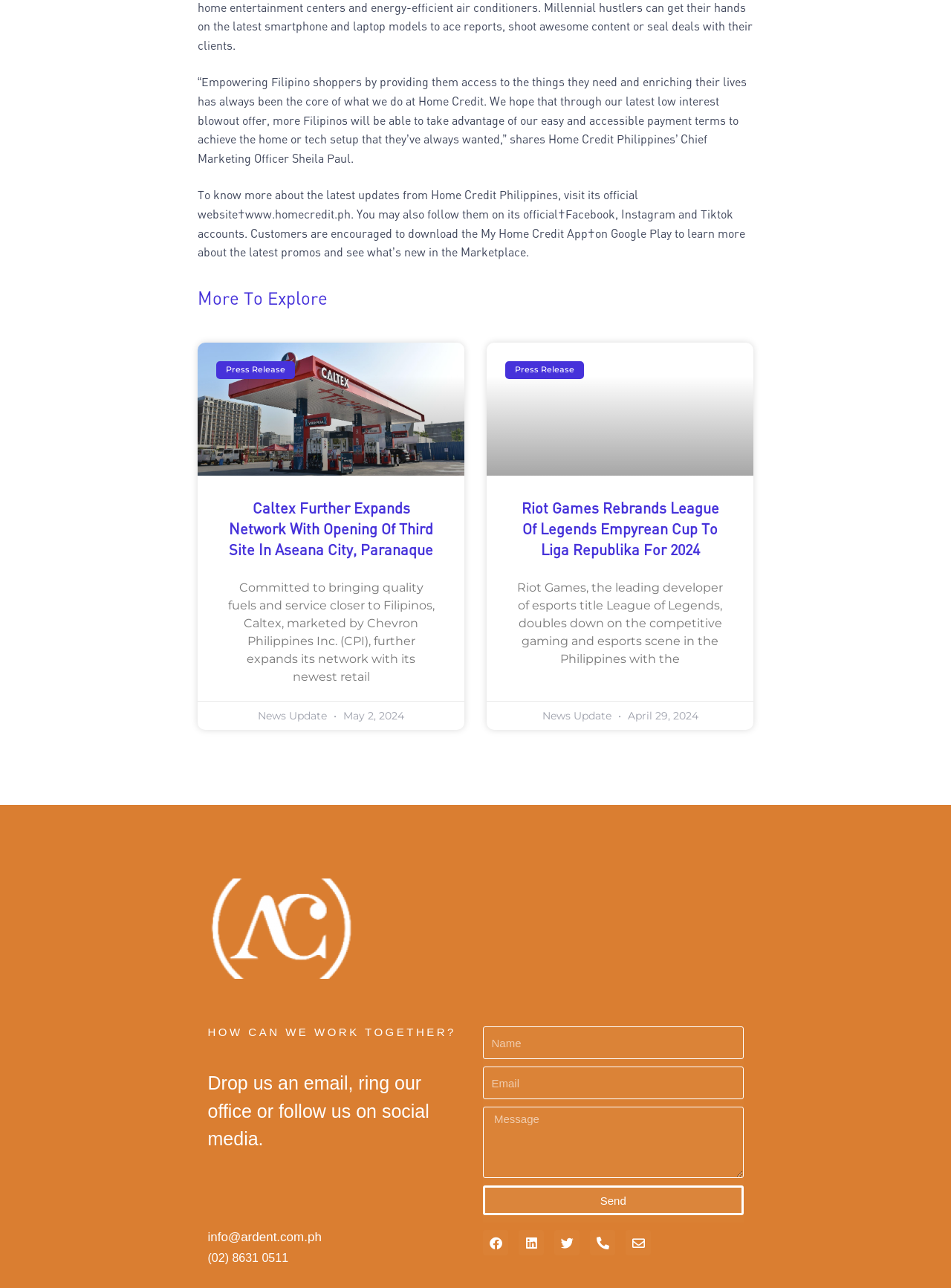What is the purpose of the textboxes and button at the bottom of the page?
Relying on the image, give a concise answer in one word or a brief phrase.

To send a message